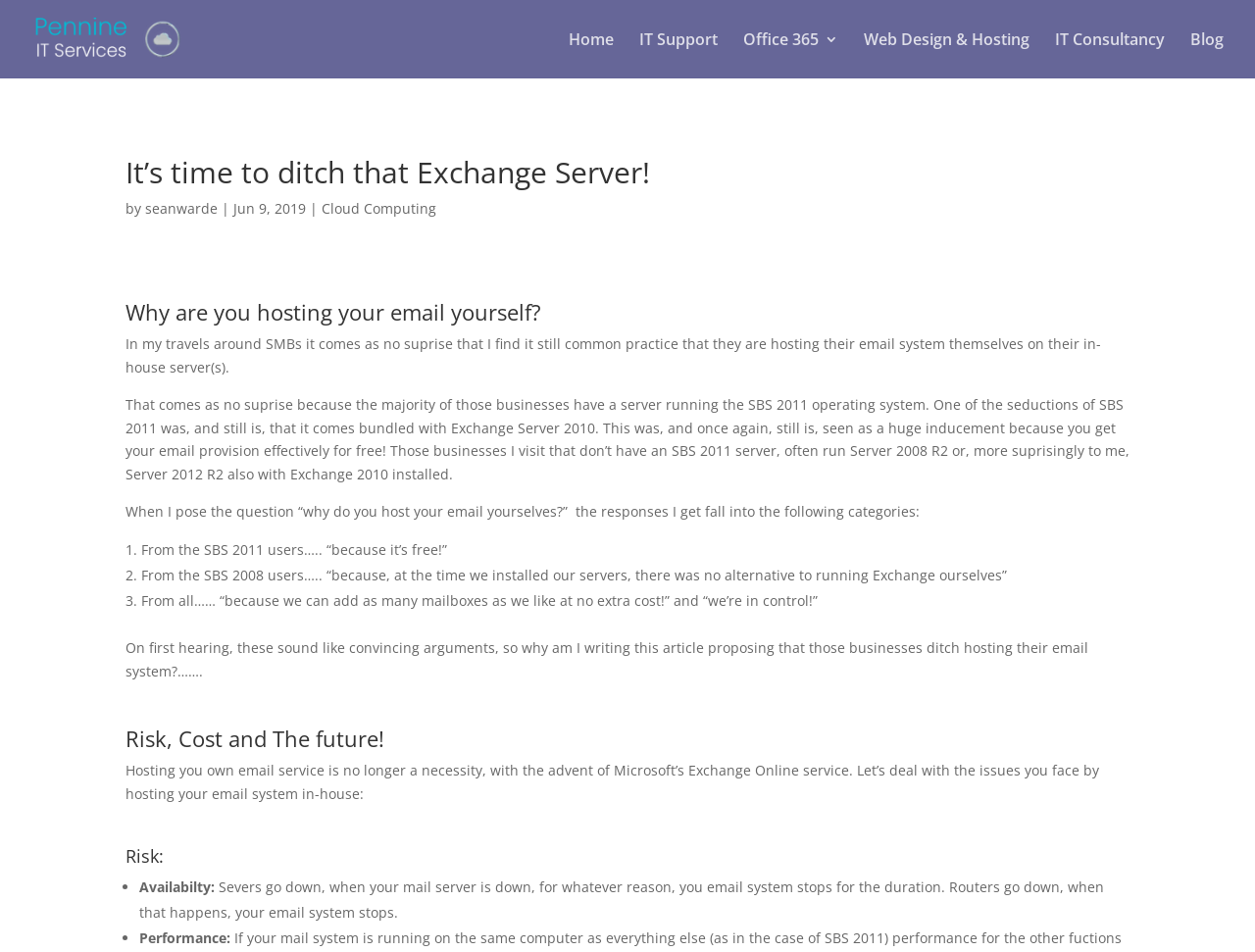Please locate the bounding box coordinates of the element's region that needs to be clicked to follow the instruction: "Click on the 'Home' link". The bounding box coordinates should be provided as four float numbers between 0 and 1, i.e., [left, top, right, bottom].

[0.453, 0.034, 0.489, 0.082]